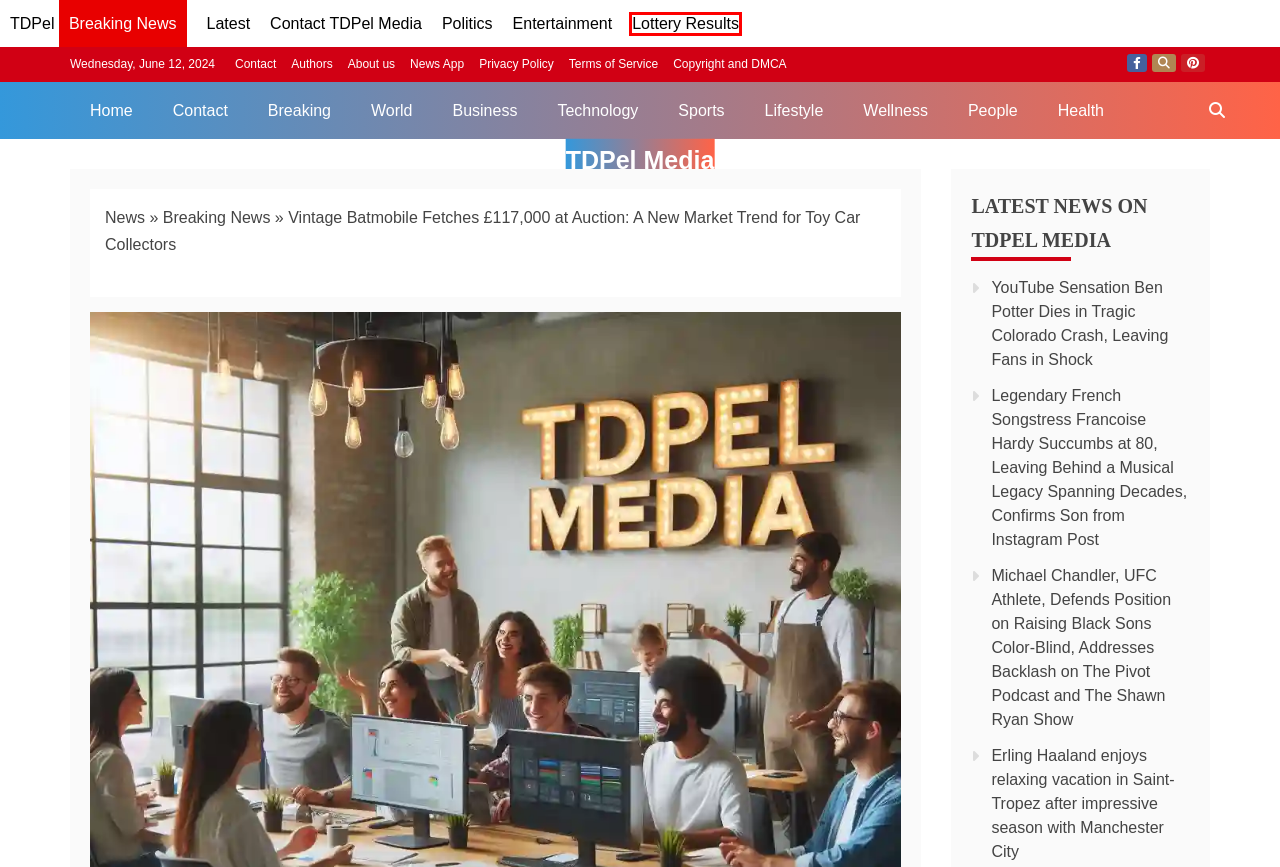Assess the screenshot of a webpage with a red bounding box and determine which webpage description most accurately matches the new page after clicking the element within the red box. Here are the options:
A. People – TDPel Media
B. Lifestyle – TDPel Media
C. Technology News – TDPel Media
D. Lottery News – TDPel Media
E. Authors – TDPel Media
F. Wellness And Fitness – TDPel Media
G. YouTube Sensation Ben Potter Dies In Tragic Colorado Crash, Leaving Fans In Shock
H. About Us – TDPel Media

D